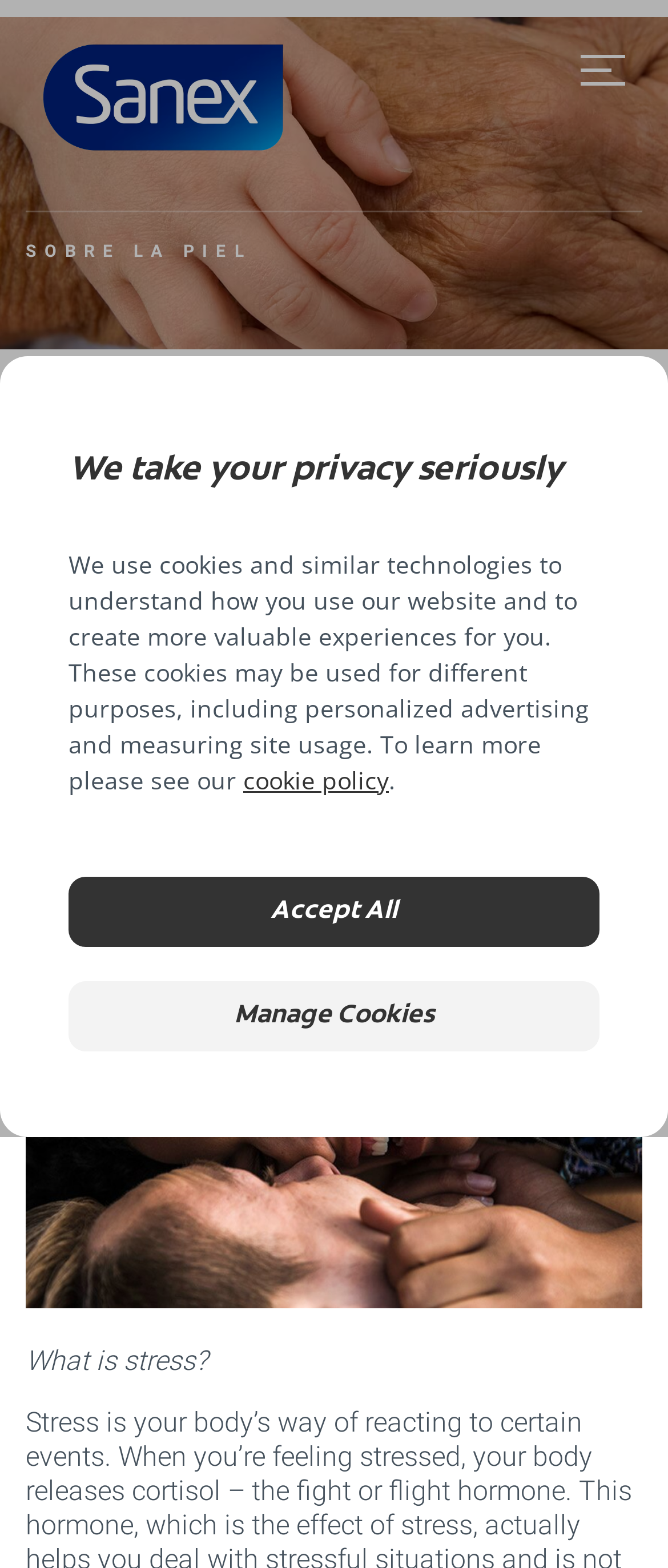Refer to the image and offer a detailed explanation in response to the question: What is the topic of this article?

The topic of this article can be determined by looking at the heading 'Dealing with stress: how skin contact can calm the mind and relieve stress symptoms' which is located in the complementary information section of the webpage.